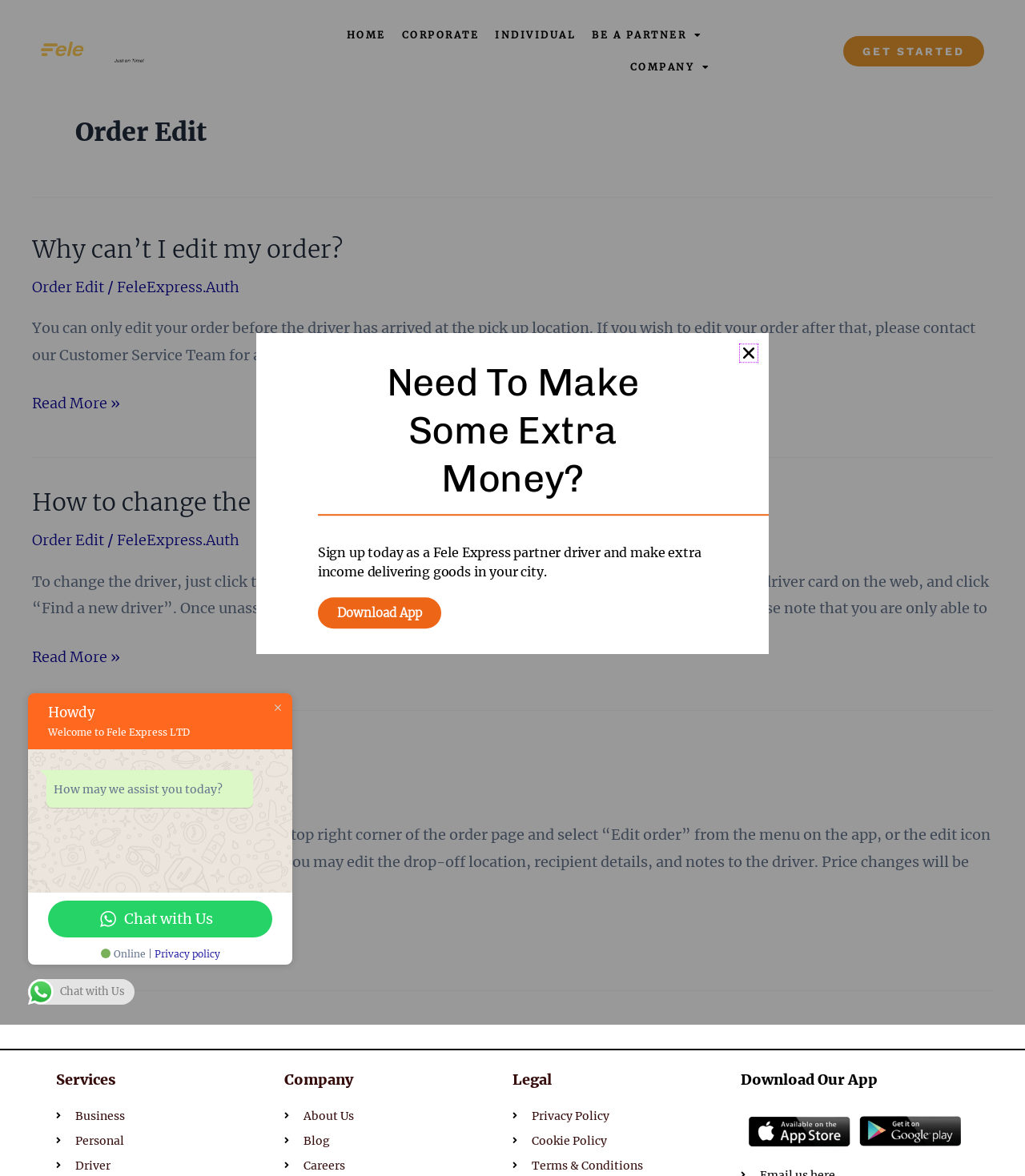Using the information in the image, give a detailed answer to the following question: How many articles are there on the webpage?

There are three articles on the webpage, each with a heading and a 'Read More' link. The articles are 'Why can’t I edit my order?', 'How to change the driver?', and 'How to edit the order?'.